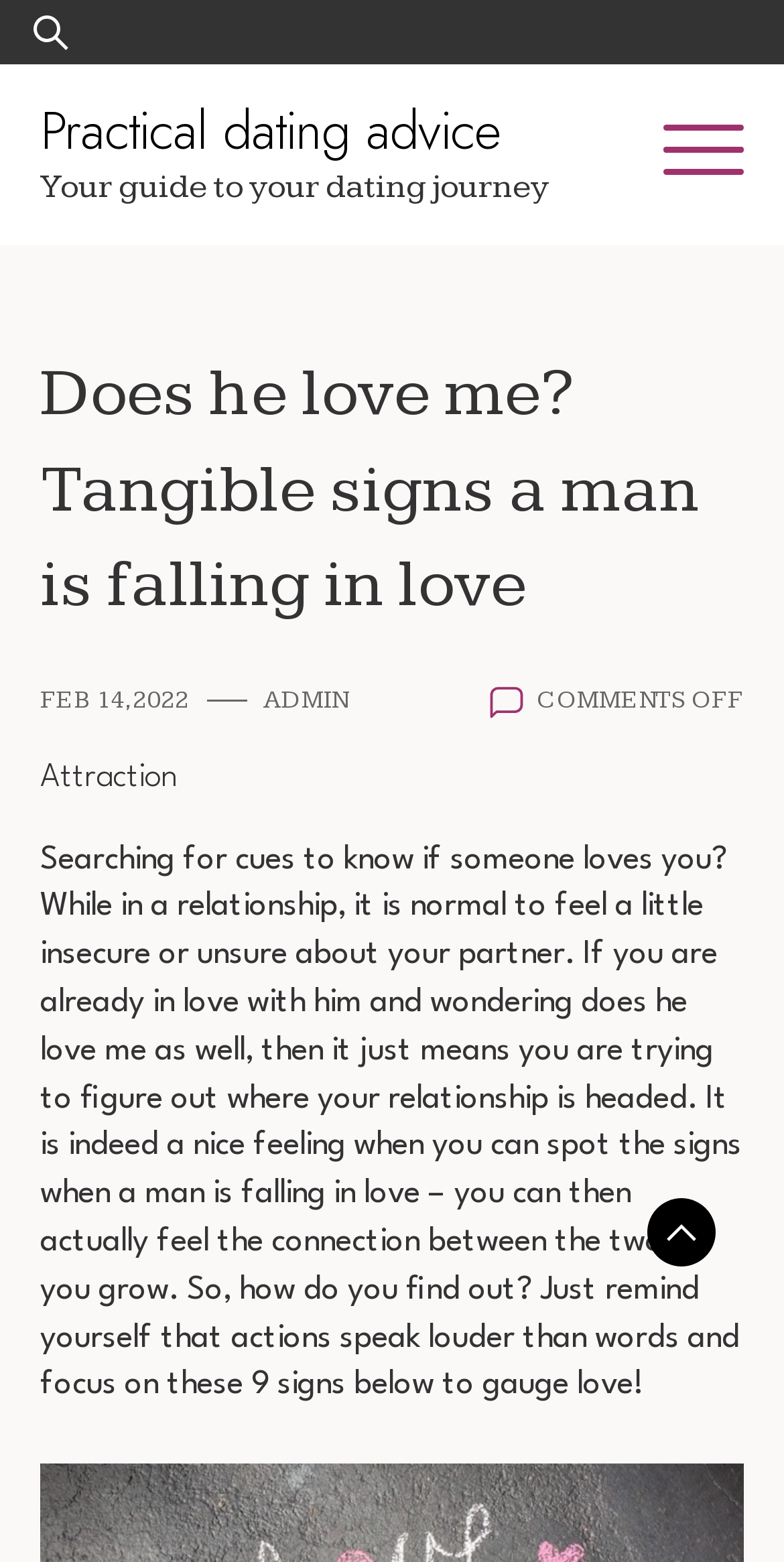Identify the bounding box for the element characterized by the following description: "göttingen".

None